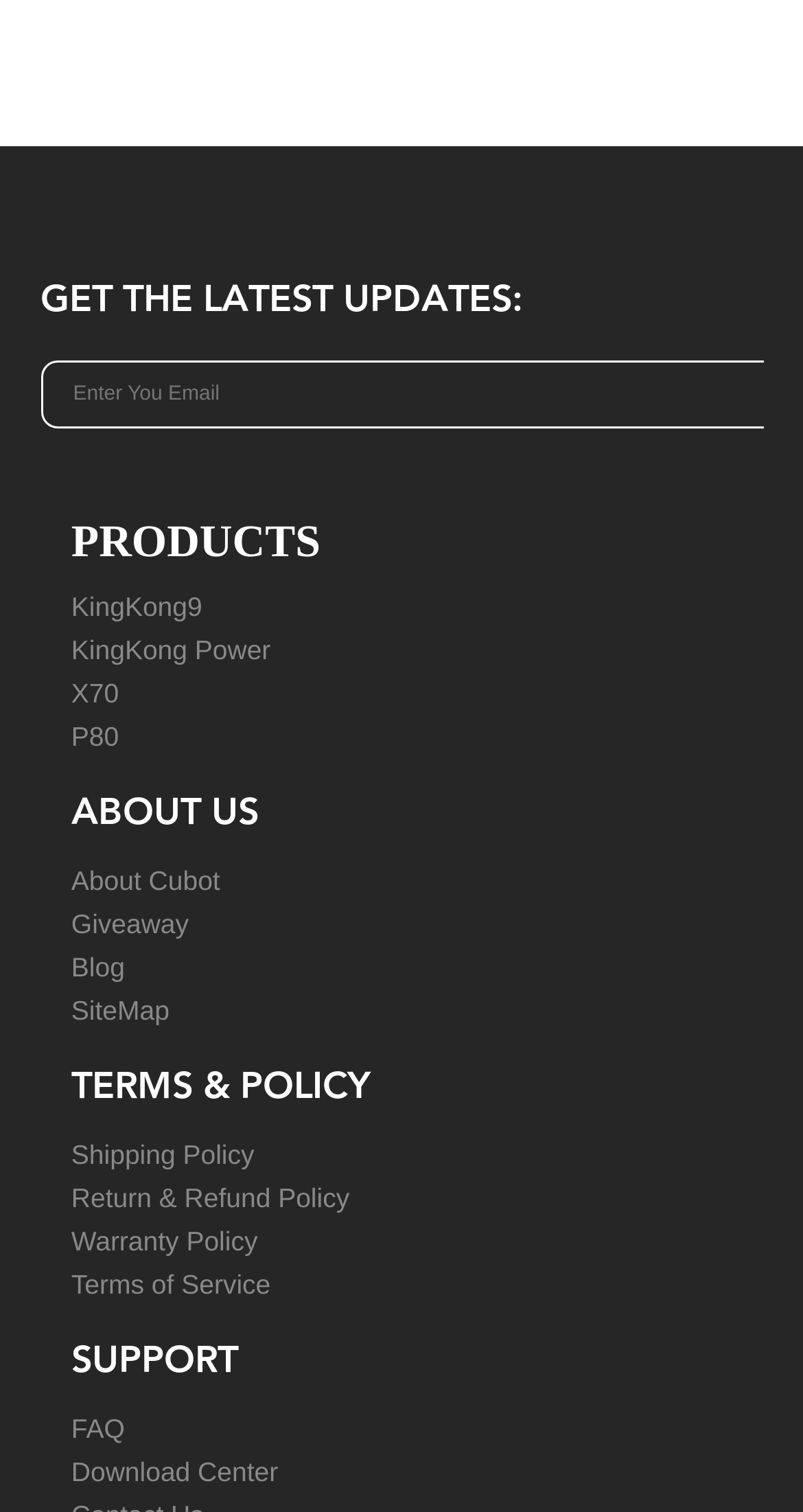Locate the bounding box coordinates of the clickable area needed to fulfill the instruction: "Click on KingKong Power".

[0.089, 0.025, 0.899, 0.054]